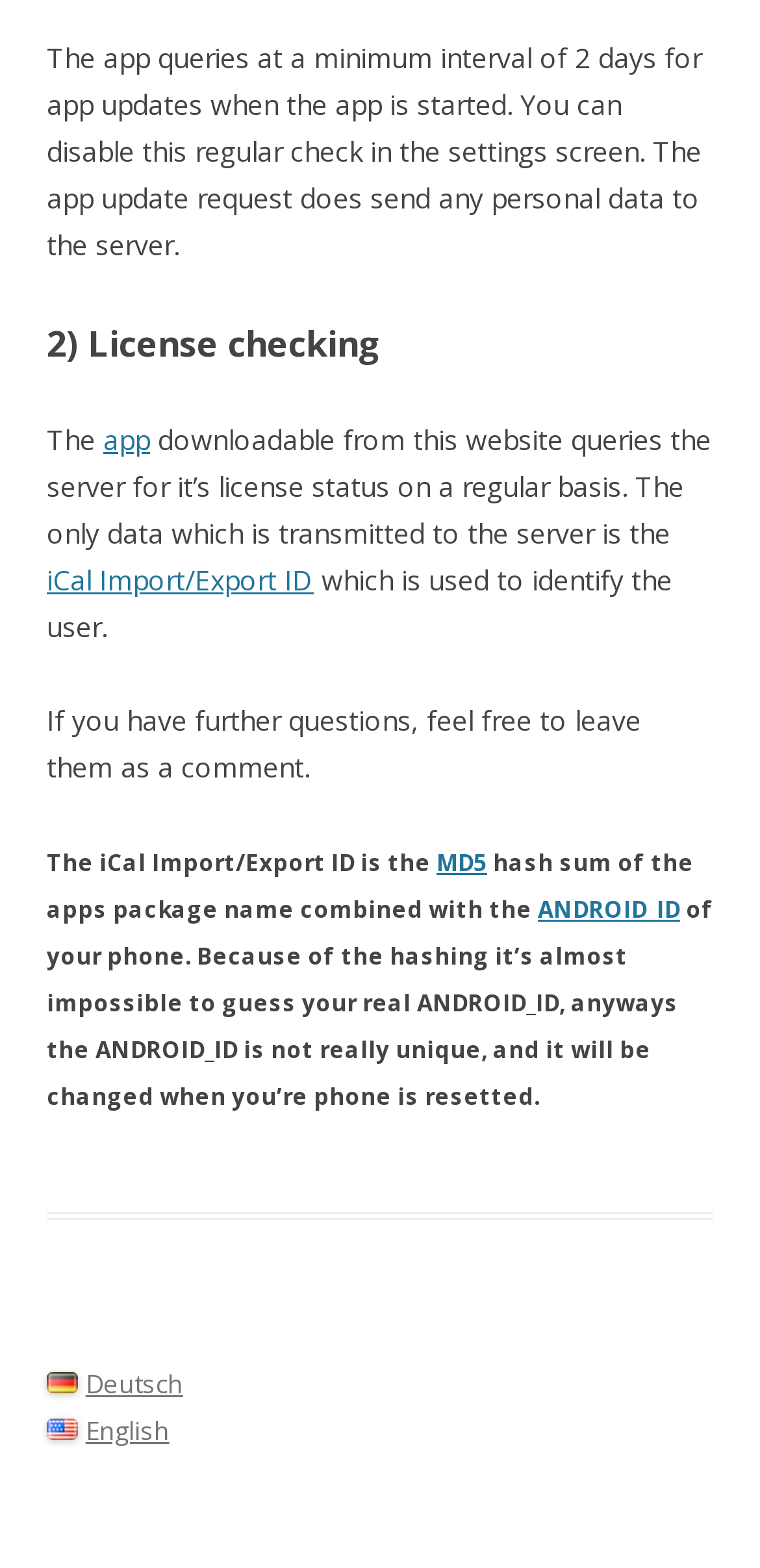What is transmitted to the server for license status?
Could you give a comprehensive explanation in response to this question?

According to the StaticText element, 'the only data which is transmitted to the server is the iCal Import/Export ID, which is used to identify the user.'